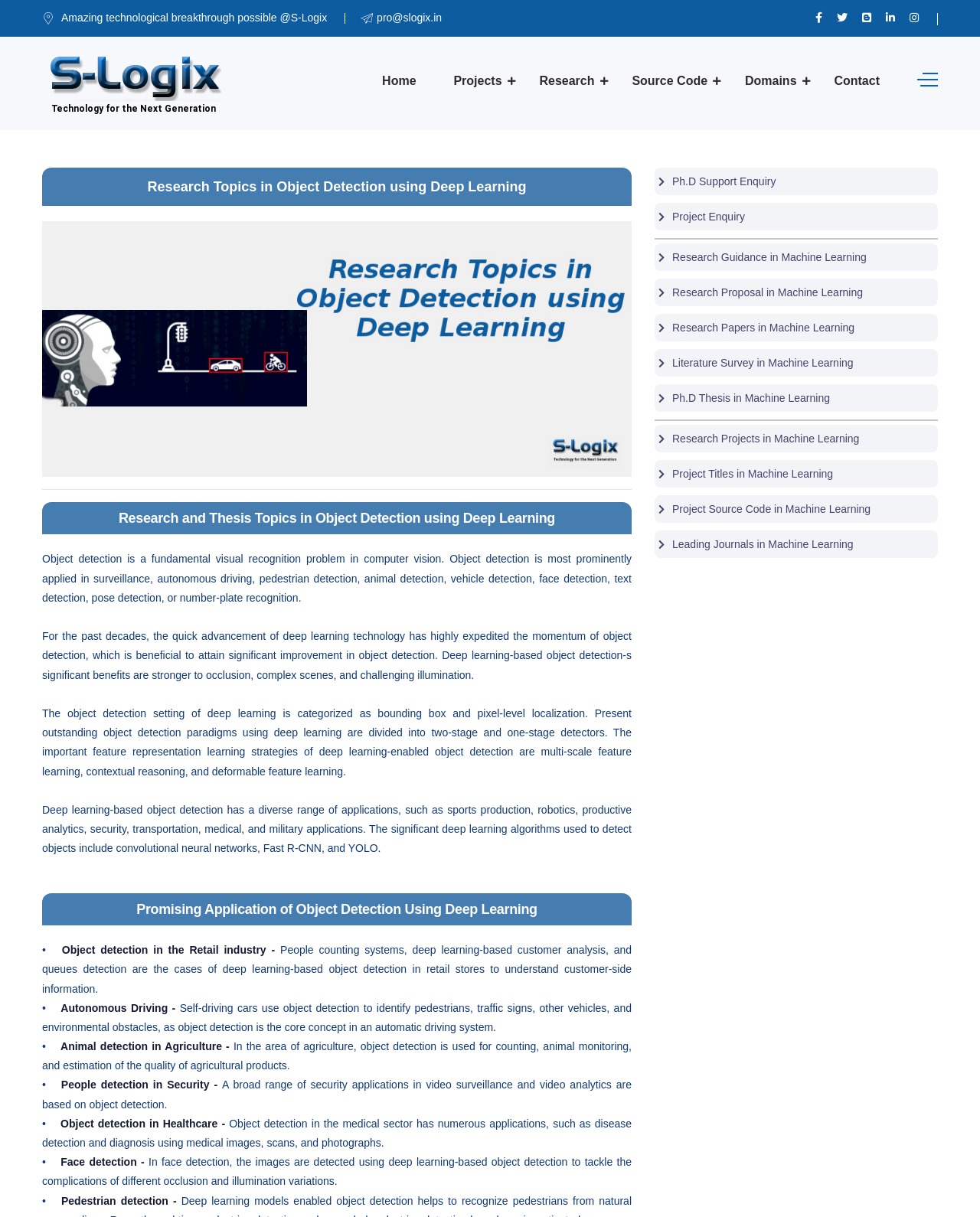Provide an in-depth description of the elements and layout of the webpage.

This webpage is about PhD research topics in deep learning for object detection. At the top, there is a logo of S-Logix, a company that provides technological breakthroughs, along with a tagline "Amazing technological breakthrough possible @S-Logix" and a contact email "pro@slogix.in". On the top-right corner, there are social media links represented by icons.

Below the logo, there is a navigation menu with links to "Home", "Projects", "Research", "Source Code", "Domains", and "Contact". 

The main content of the webpage is divided into sections. The first section has a heading "Research Topics in Object Detection using Deep Learning" and an image related to object detection. Below the image, there is a horizontal separator line.

The next section has a heading "Research and Thesis Topics in Object Detection using Deep Learning" and a series of paragraphs explaining the concept of object detection, its applications, and the benefits of using deep learning in object detection. 

Following this, there is a section with a heading "Promising Application of Object Detection Using Deep Learning" that lists various applications of object detection in different industries, including retail, autonomous driving, agriculture, security, healthcare, and face detection. Each application is represented by a bullet point and a brief description.

On the right side of the webpage, there are links to various services offered by S-Logix, including PhD support enquiry, project enquiry, research guidance, research proposal, research papers, literature survey, PhD thesis, research projects, project titles, project source code, and leading journals in machine learning.